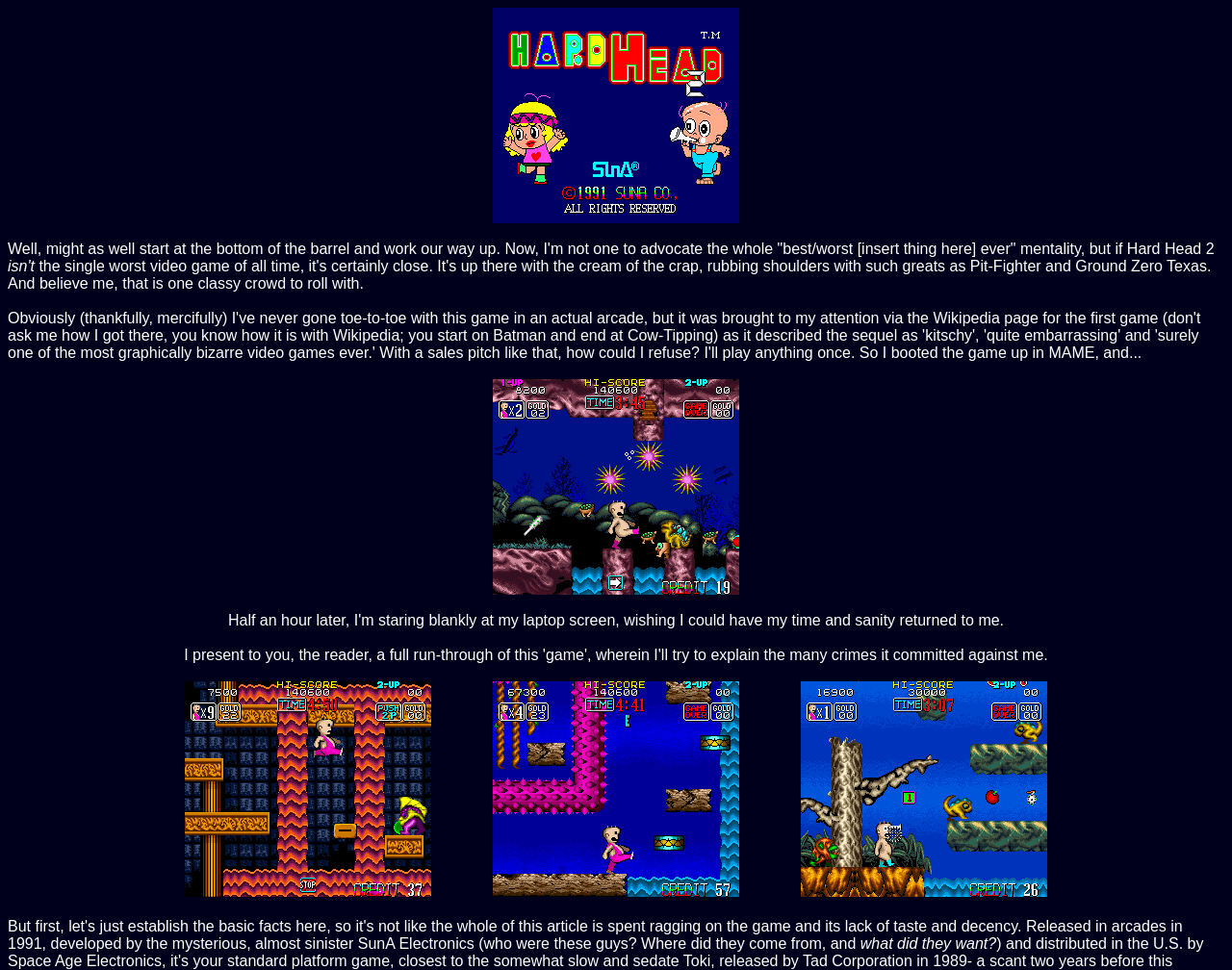Respond with a single word or short phrase to the following question: 
What is the last text on the webpage?

what did they want?